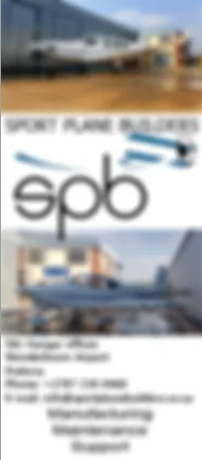Reply to the question with a single word or phrase:
What type of industry does the company operate in?

Aviation